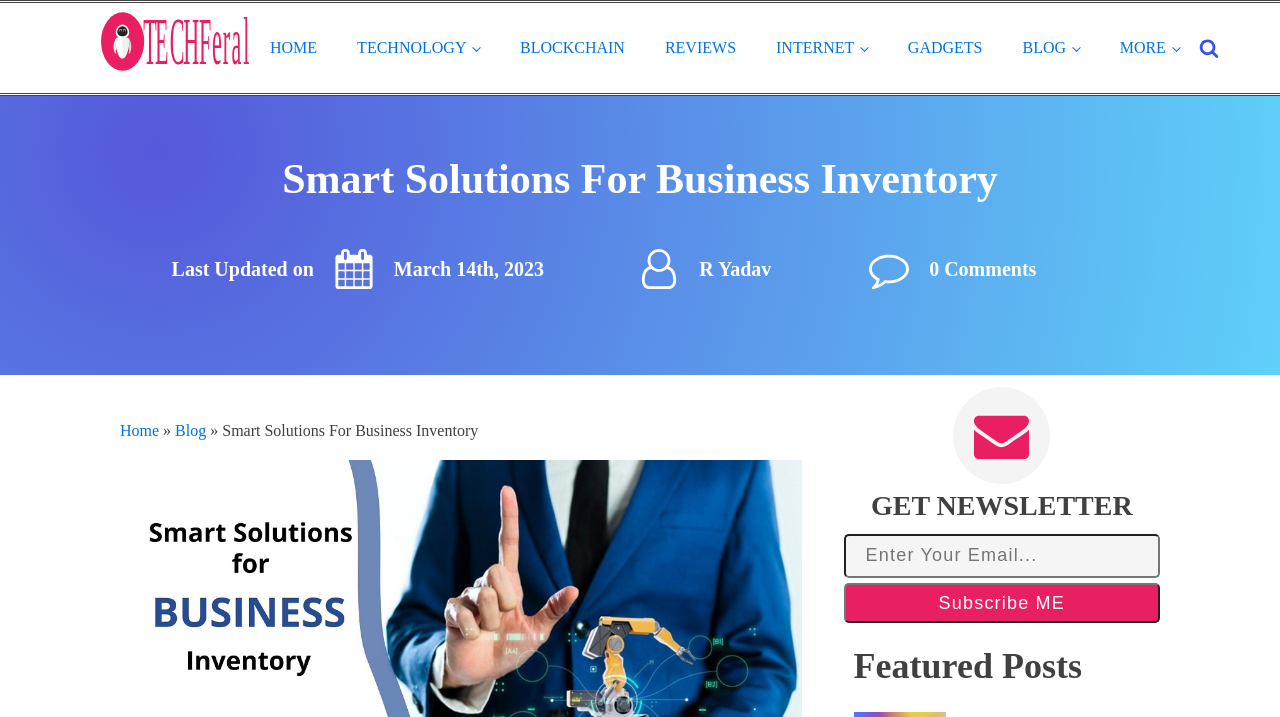Using the image as a reference, answer the following question in as much detail as possible:
What is the date of the last update?

I found the date of the last update by looking at the text 'Last Updated on March 14th, 2023' located below the main heading.